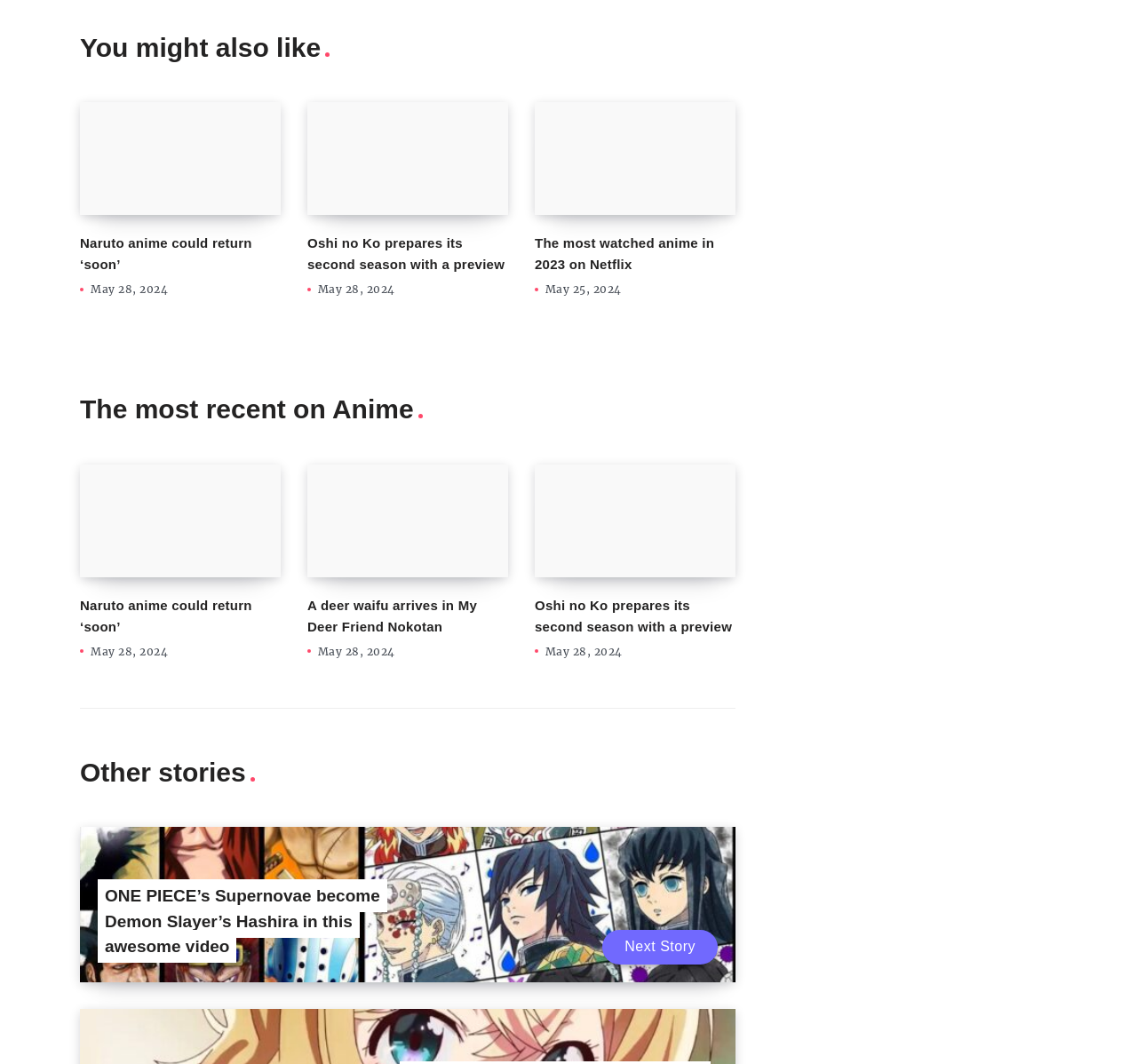Give a short answer using one word or phrase for the question:
What is the title of the first article?

Naruto anime could return ‘soon’